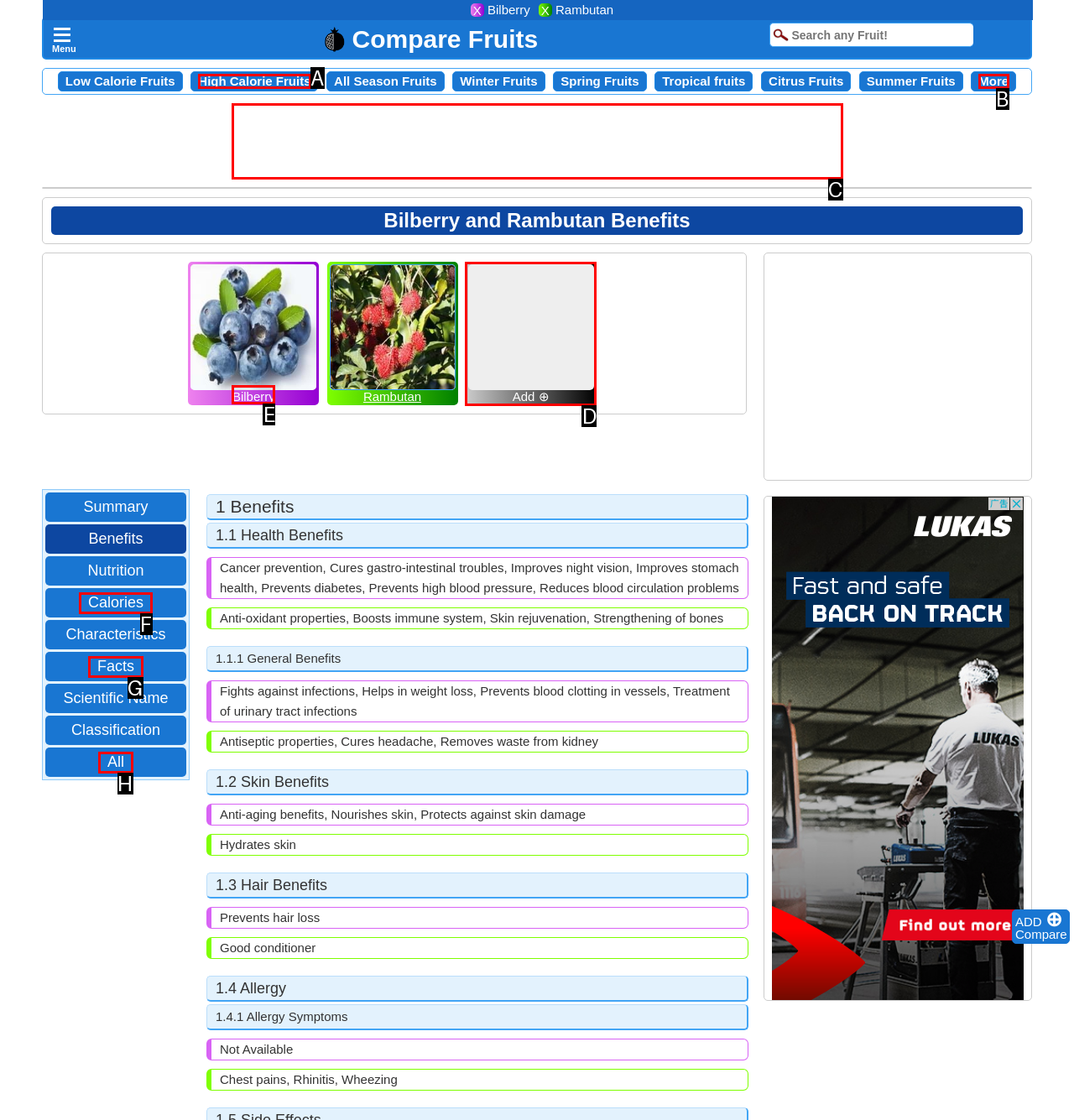Which option is described as follows: ACCEPT
Answer with the letter of the matching option directly.

None